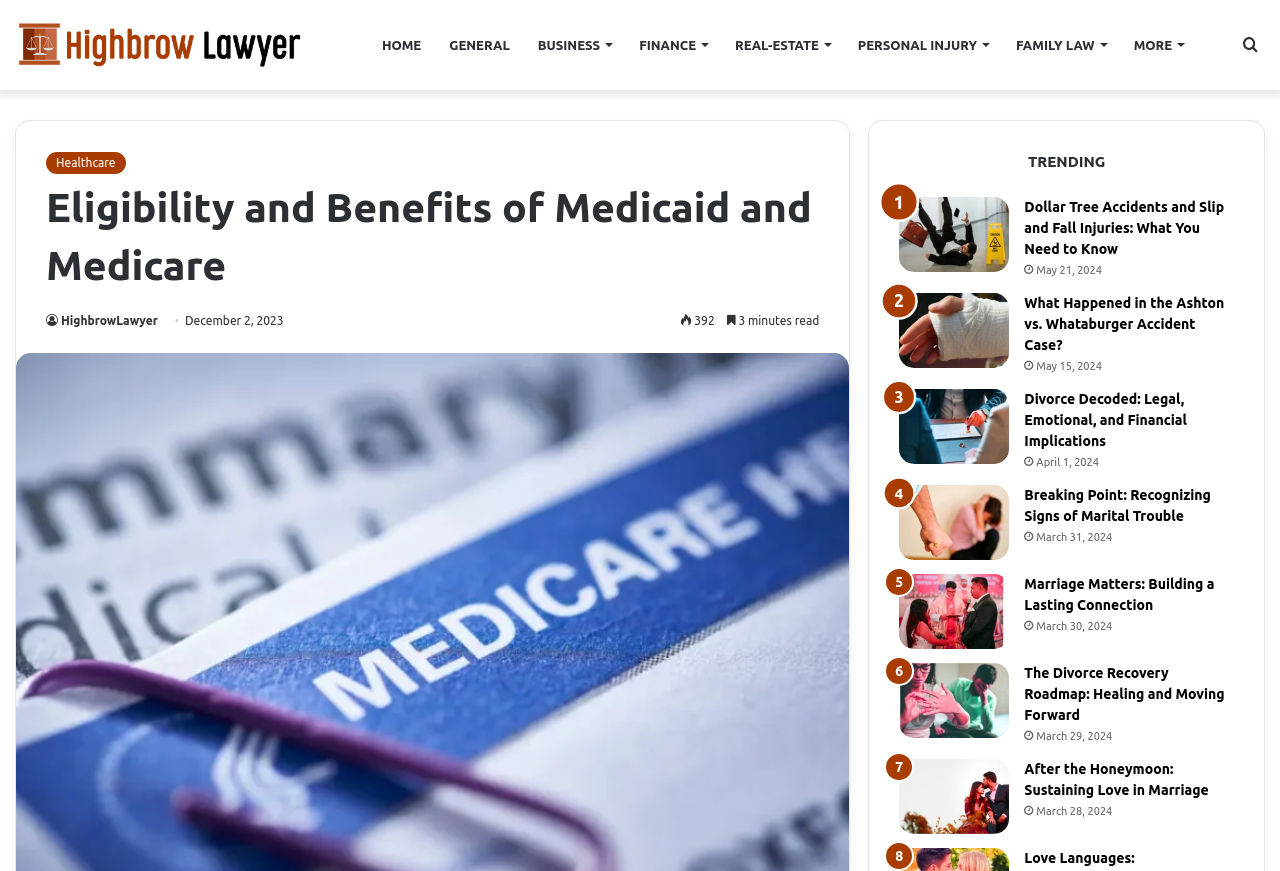Please find the bounding box coordinates of the clickable region needed to complete the following instruction: "Click the Phoenix Pipelines Logo". The bounding box coordinates must consist of four float numbers between 0 and 1, i.e., [left, top, right, bottom].

None